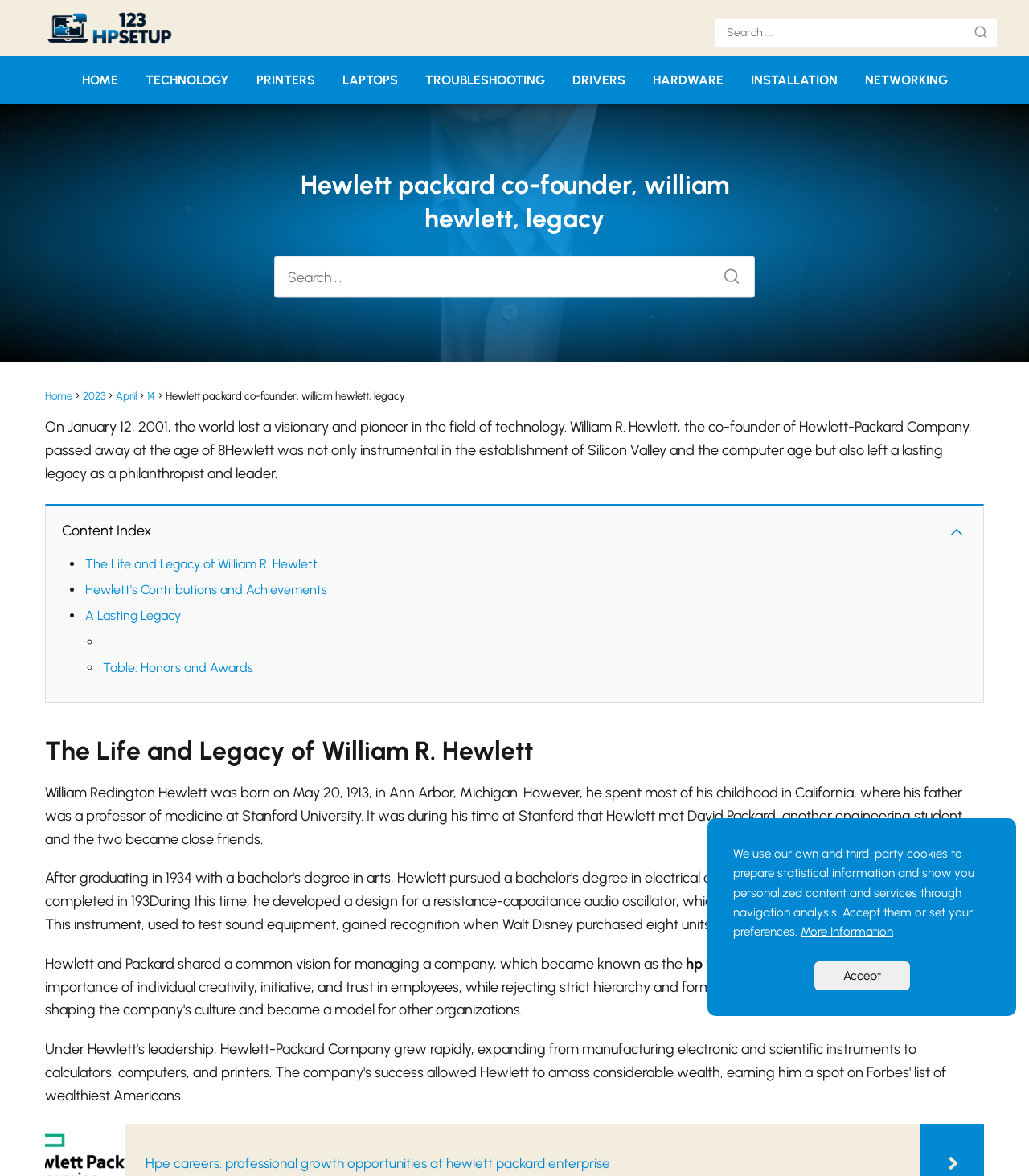What is the name of the co-founder of Hewlett-Packard Company?
Using the visual information, respond with a single word or phrase.

William R. Hewlett